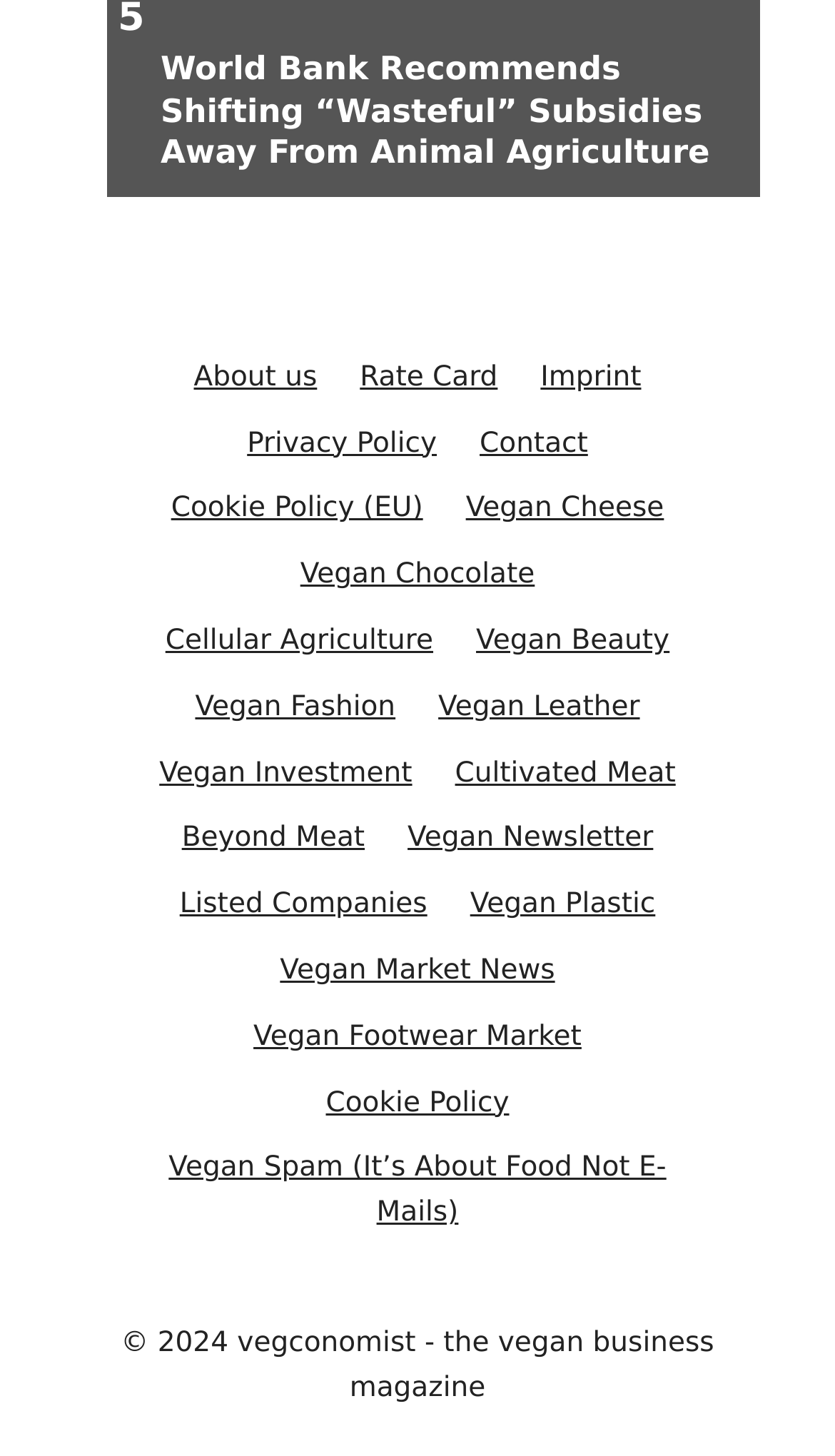What is the name of the vegan business magazine?
Provide a one-word or short-phrase answer based on the image.

vegconomist